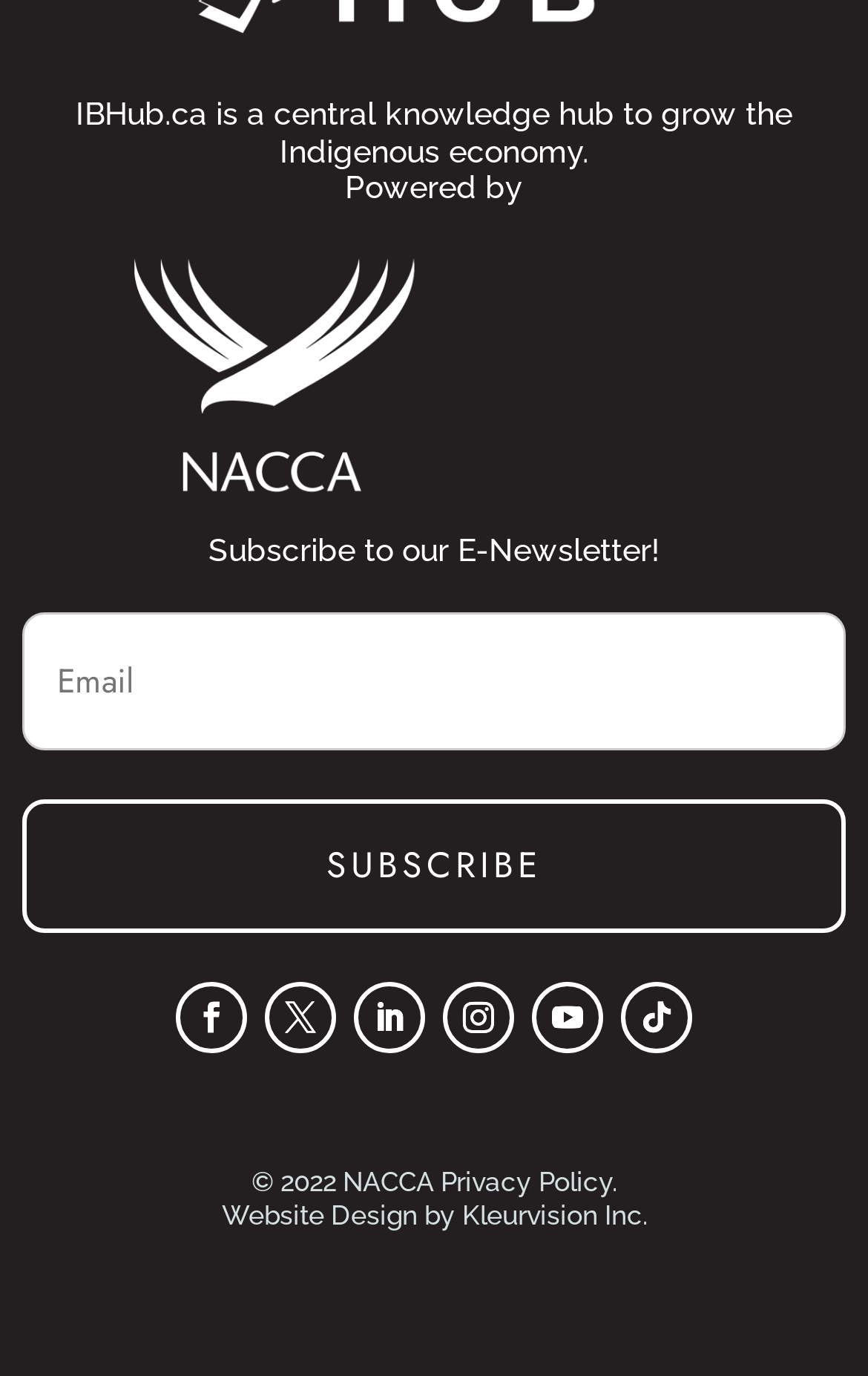What is the theme of the knowledge hub?
Provide a short answer using one word or a brief phrase based on the image.

Indigenous economy